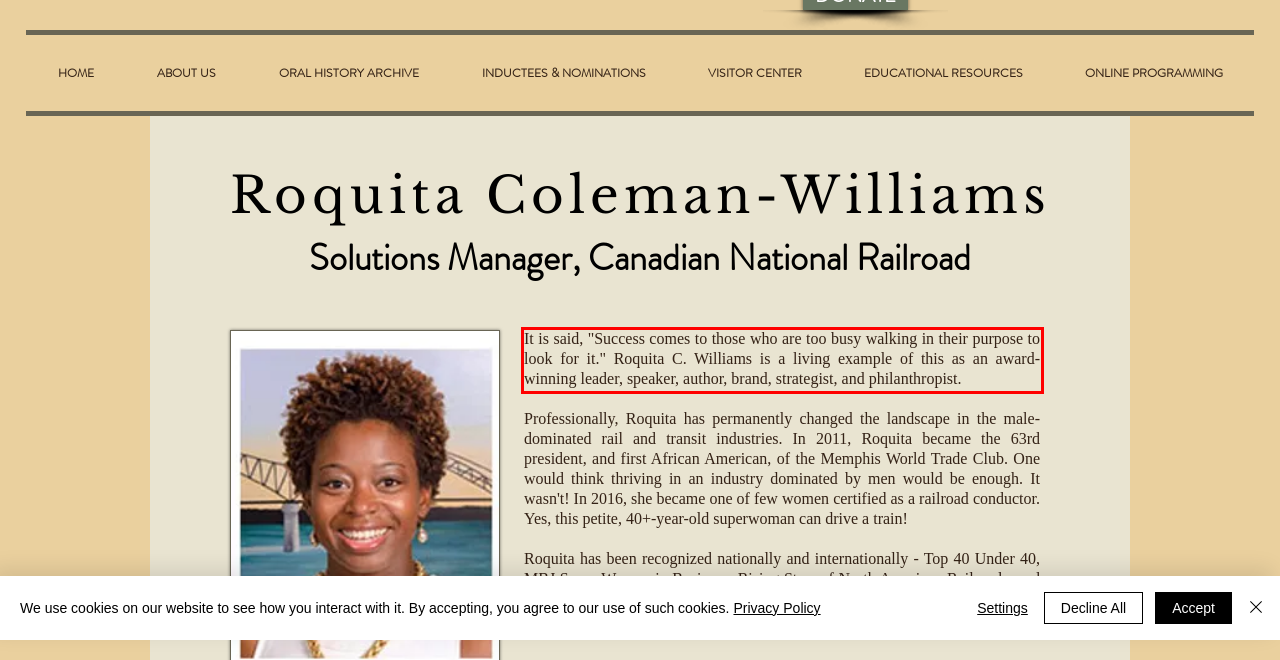You are provided with a screenshot of a webpage that includes a UI element enclosed in a red rectangle. Extract the text content inside this red rectangle.

It is said, "Success comes to those who are too busy walking in their purpose to look for it." Roquita C. Williams is a living example of this as an award-winning leader, speaker, author, brand, strategist, and philanthropist.